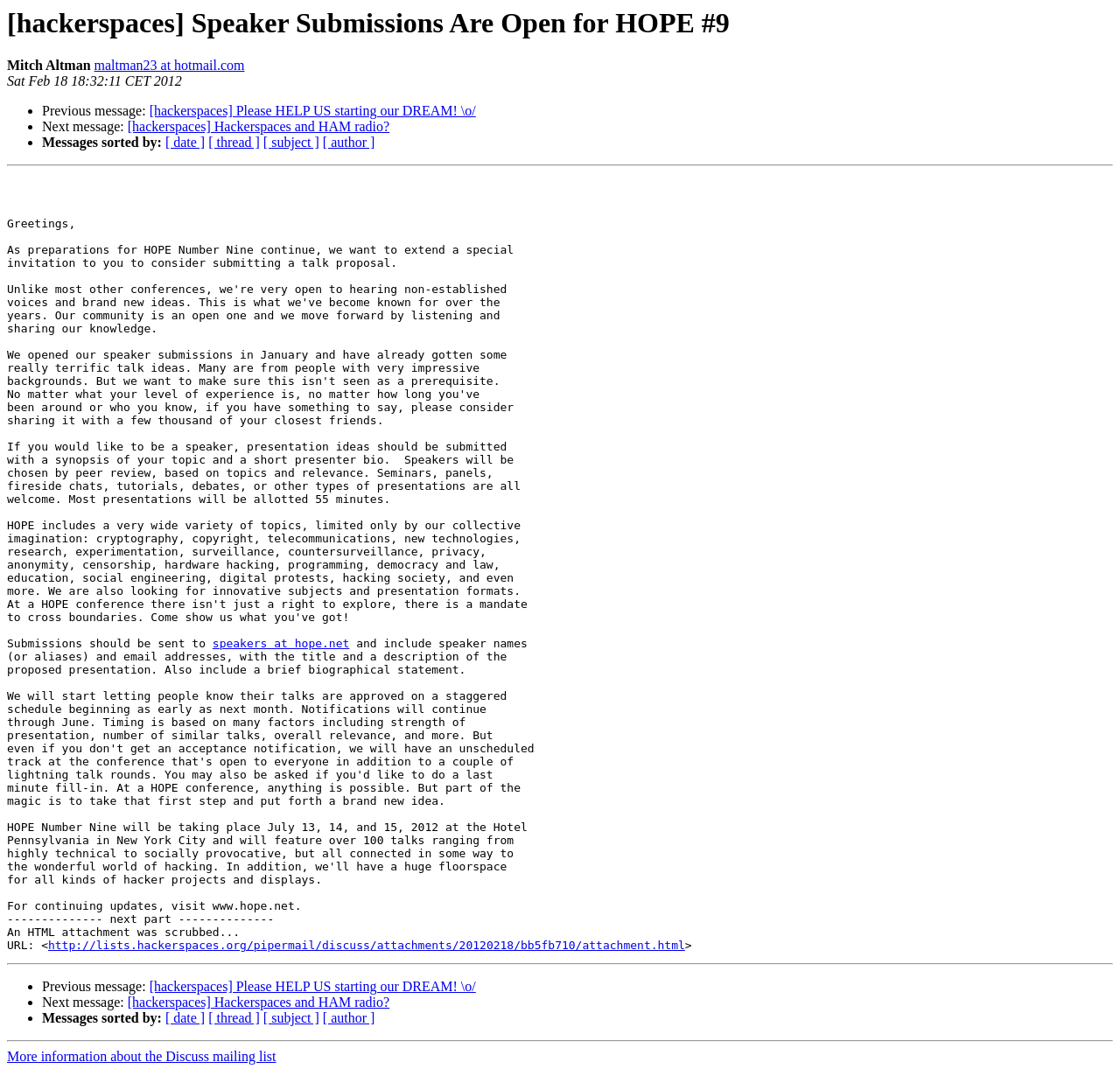Utilize the details in the image to give a detailed response to the question: What is the date of the message?

I found the date of the message by looking at the static text element that contains the date, which is 'Sat Feb 18 18:32:11 CET 2012'.